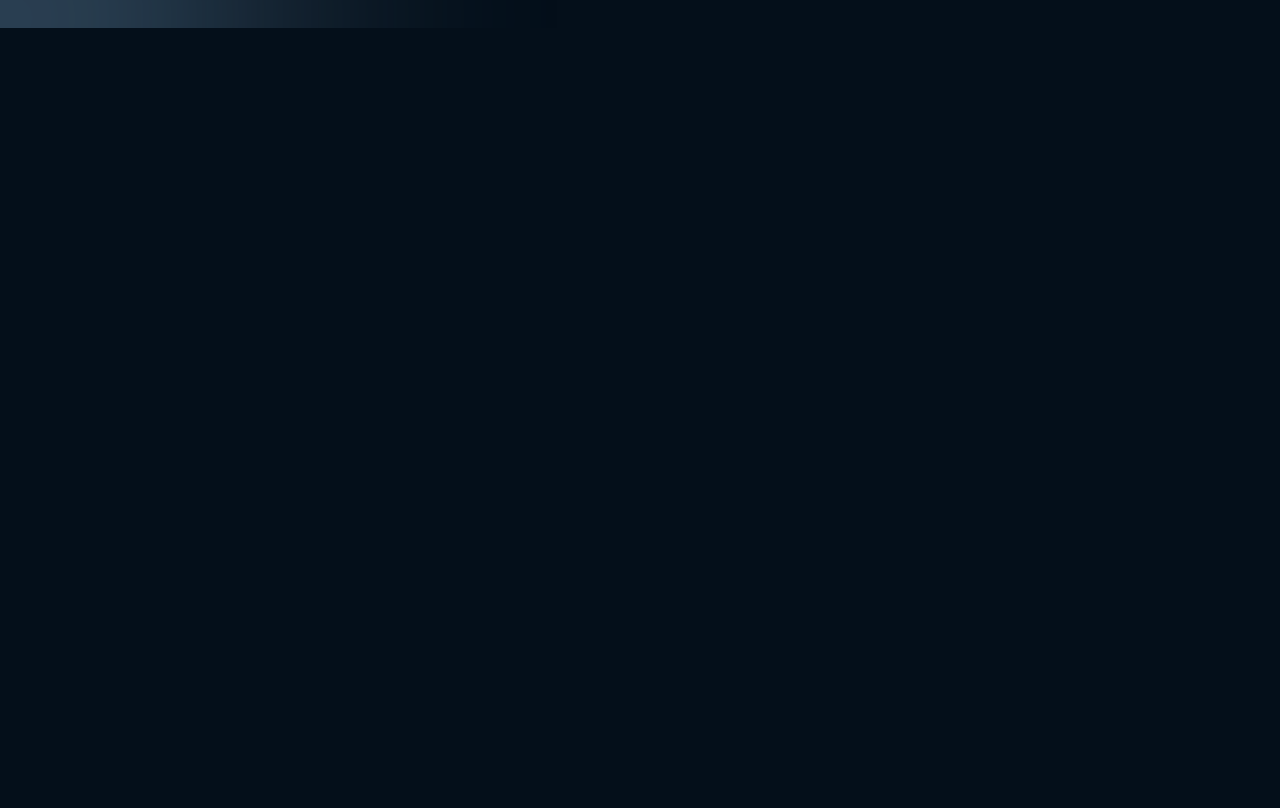Please provide the bounding box coordinates for the element that needs to be clicked to perform the instruction: "Send an email to info@link.com.au". The coordinates must consist of four float numbers between 0 and 1, formatted as [left, top, right, bottom].

[0.031, 0.386, 0.112, 0.406]